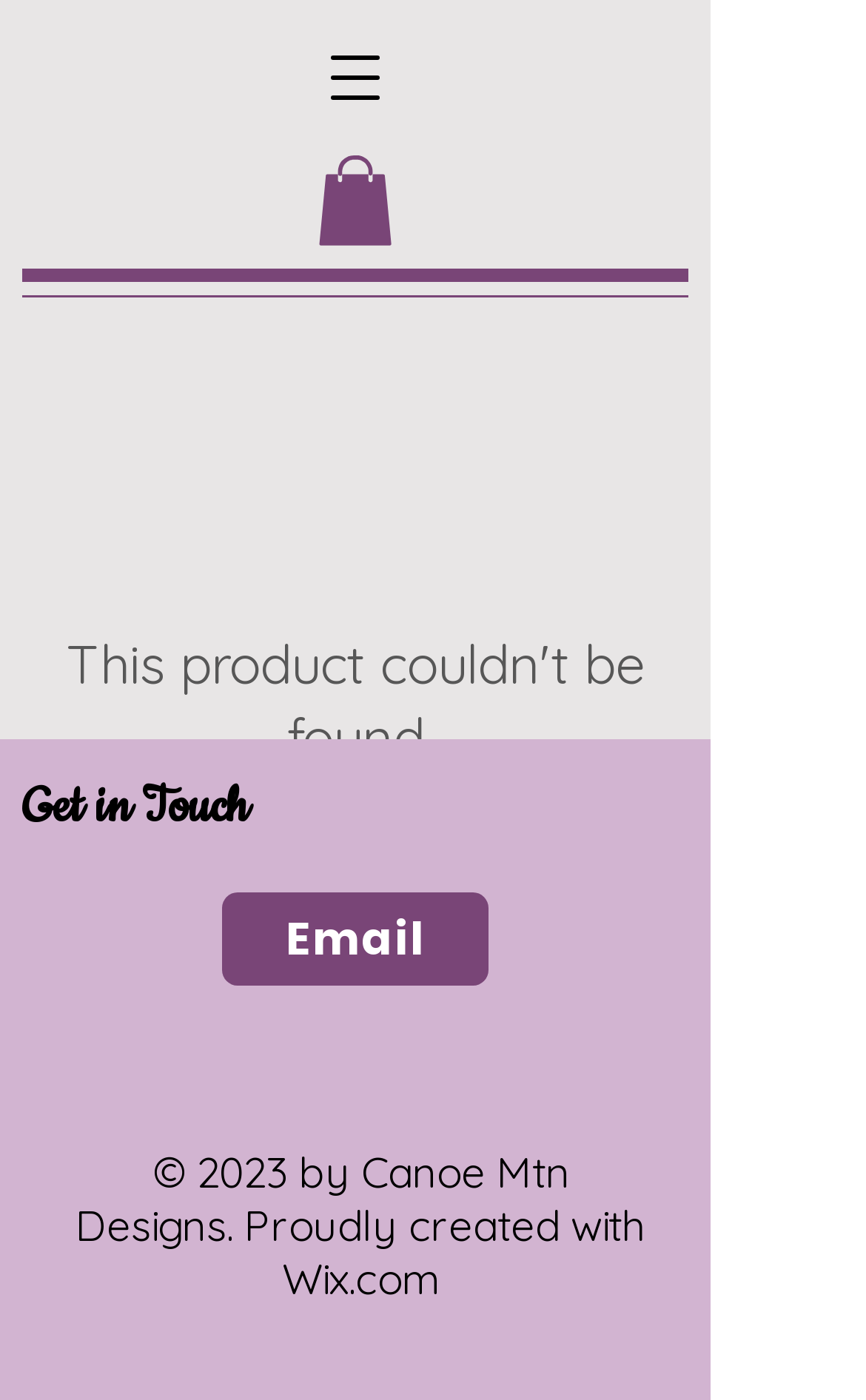What is the purpose of the 'Continue Shopping' link?
Look at the webpage screenshot and answer the question with a detailed explanation.

The 'Continue Shopping' link is likely used to allow users to continue browsing and shopping on the website, perhaps after they have added items to their cart or wishlist.